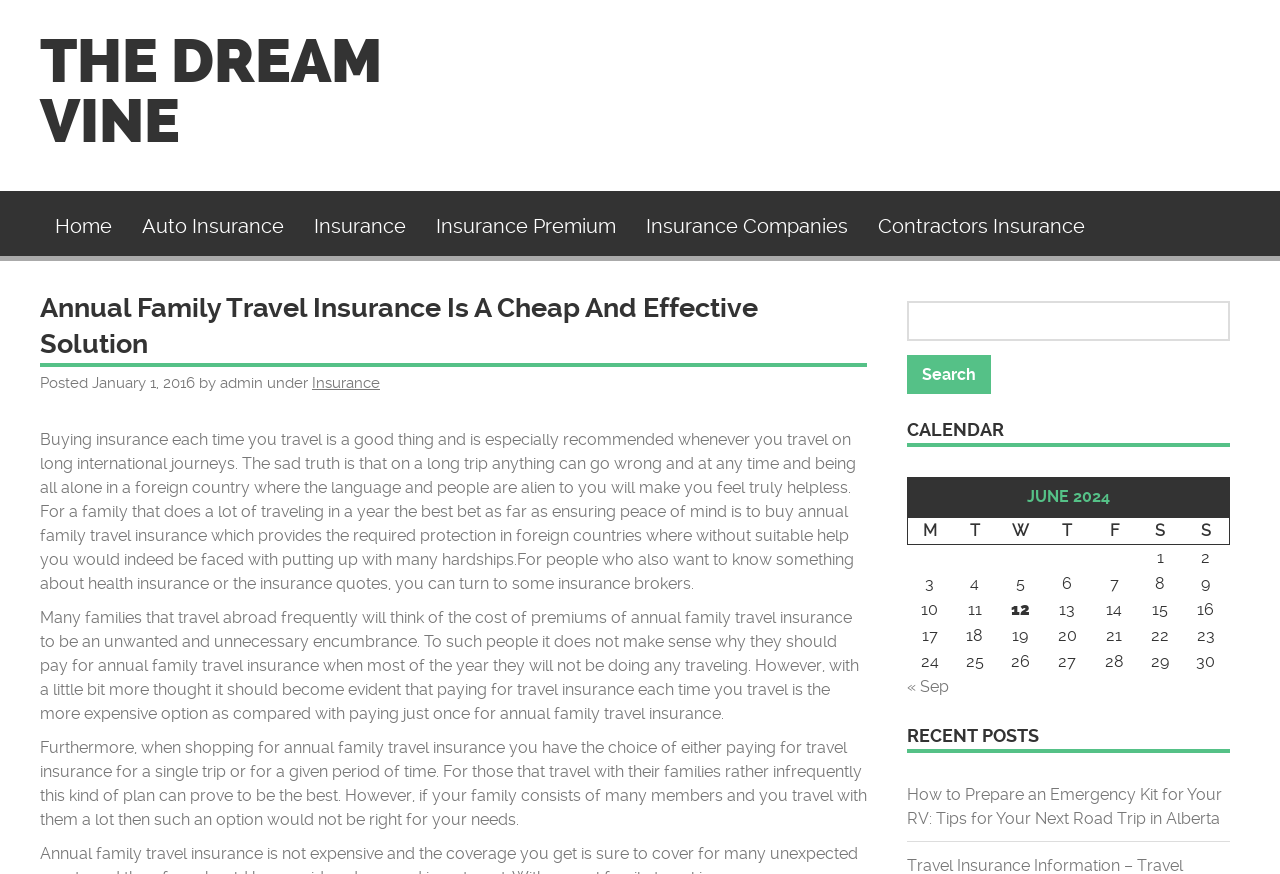What is the purpose of annual family travel insurance?
Please answer the question with a detailed response using the information from the screenshot.

According to the article, the purpose of annual family travel insurance is to provide peace of mind, especially for families that travel abroad frequently.